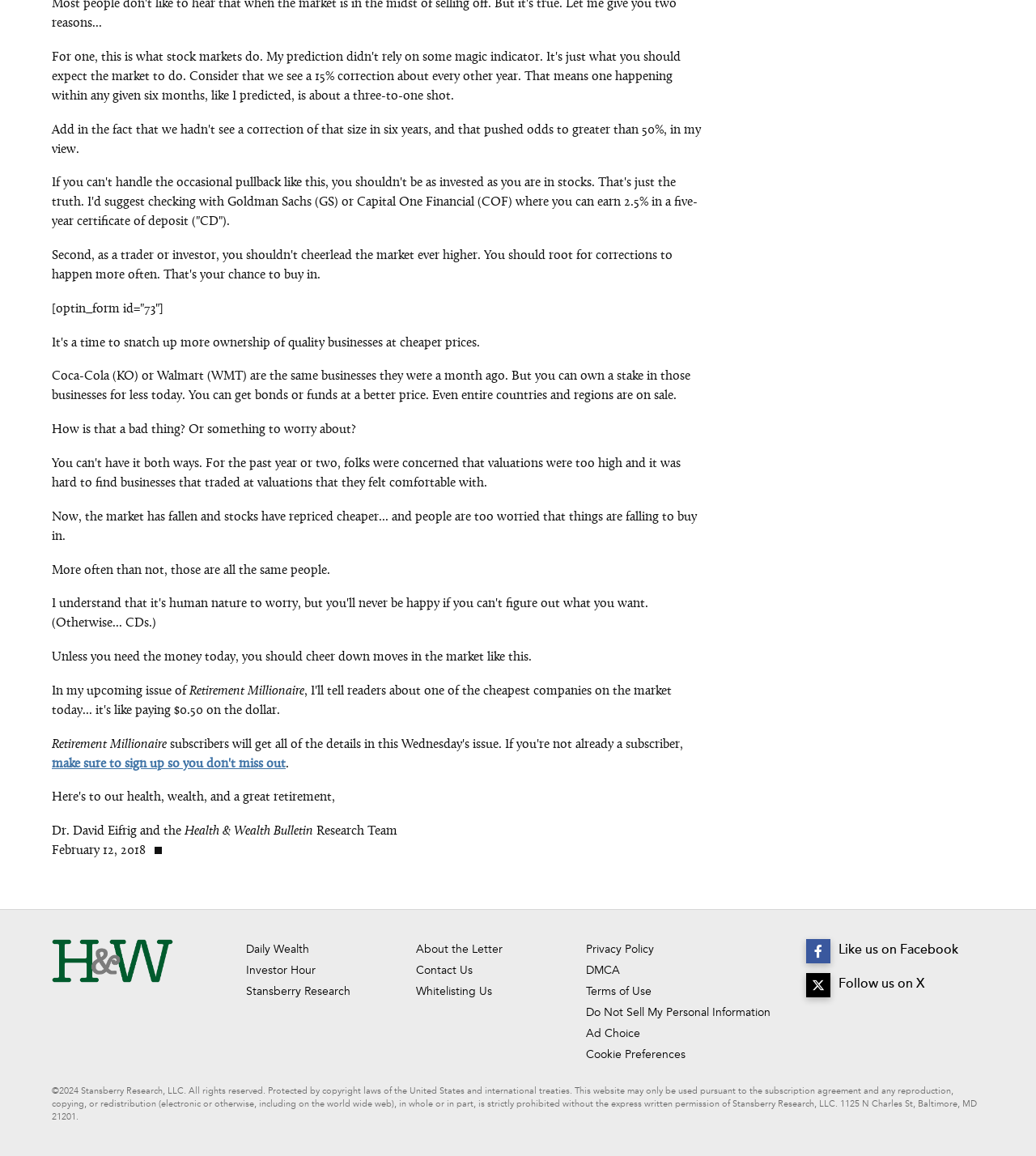What is the author of the upcoming issue?
Refer to the image and answer the question using a single word or phrase.

Dr. David Eifrig